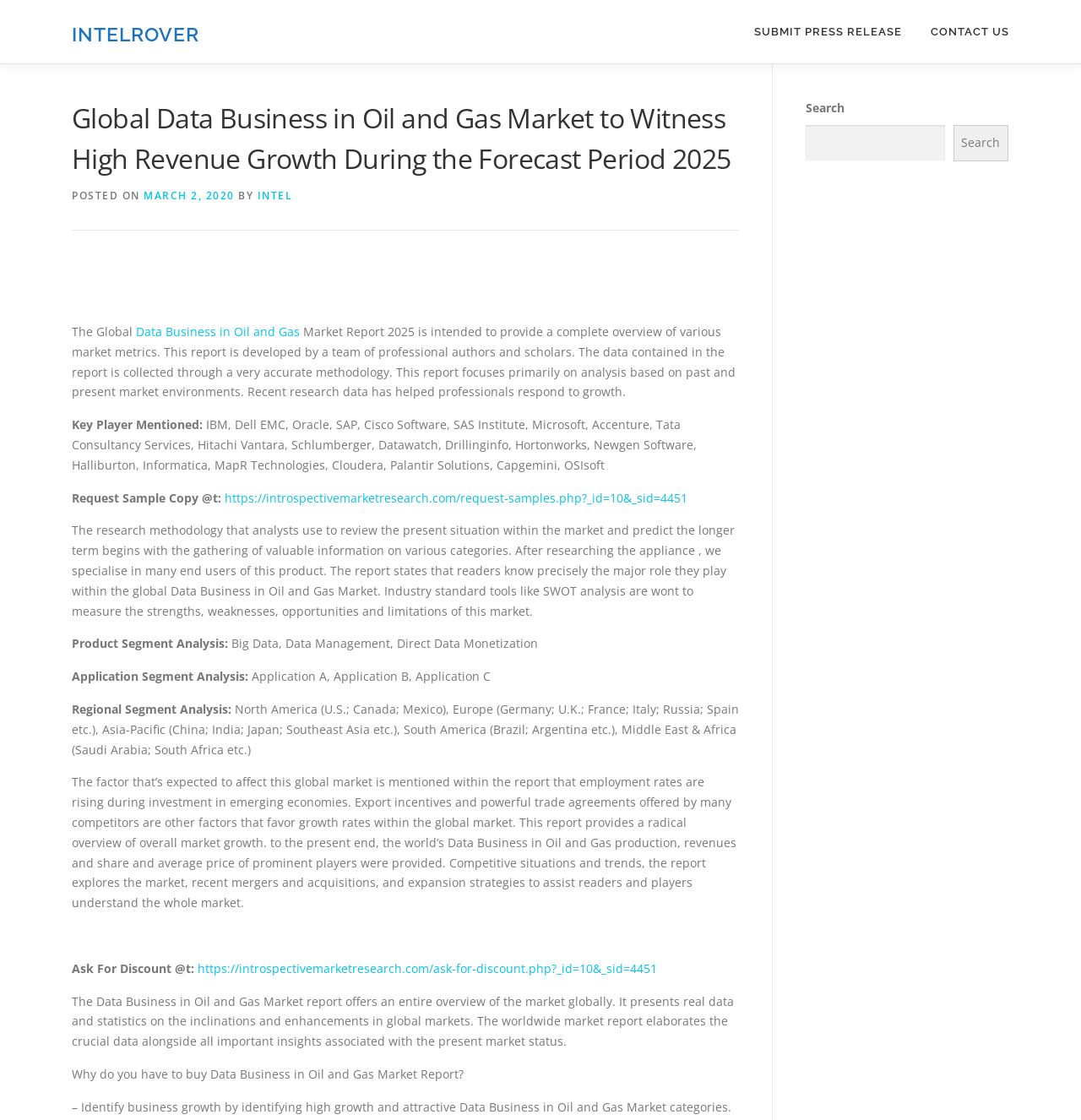Please identify the bounding box coordinates of the element that needs to be clicked to perform the following instruction: "Click on the 'CONTACT US' link".

[0.848, 0.0, 0.934, 0.057]